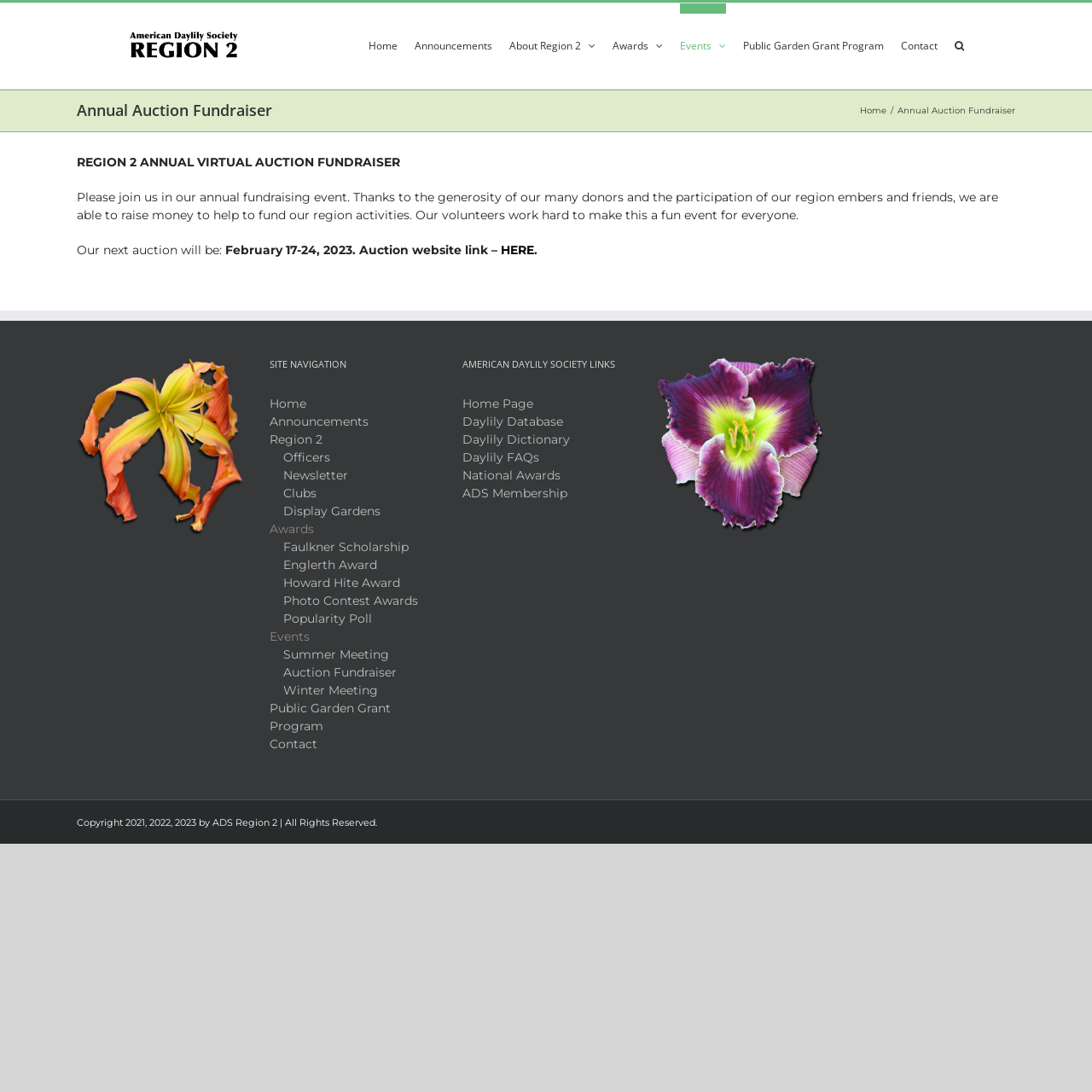Locate the bounding box coordinates of the clickable element to fulfill the following instruction: "Click the 'Home' link". Provide the coordinates as four float numbers between 0 and 1 in the format [left, top, right, bottom].

[0.338, 0.003, 0.364, 0.071]